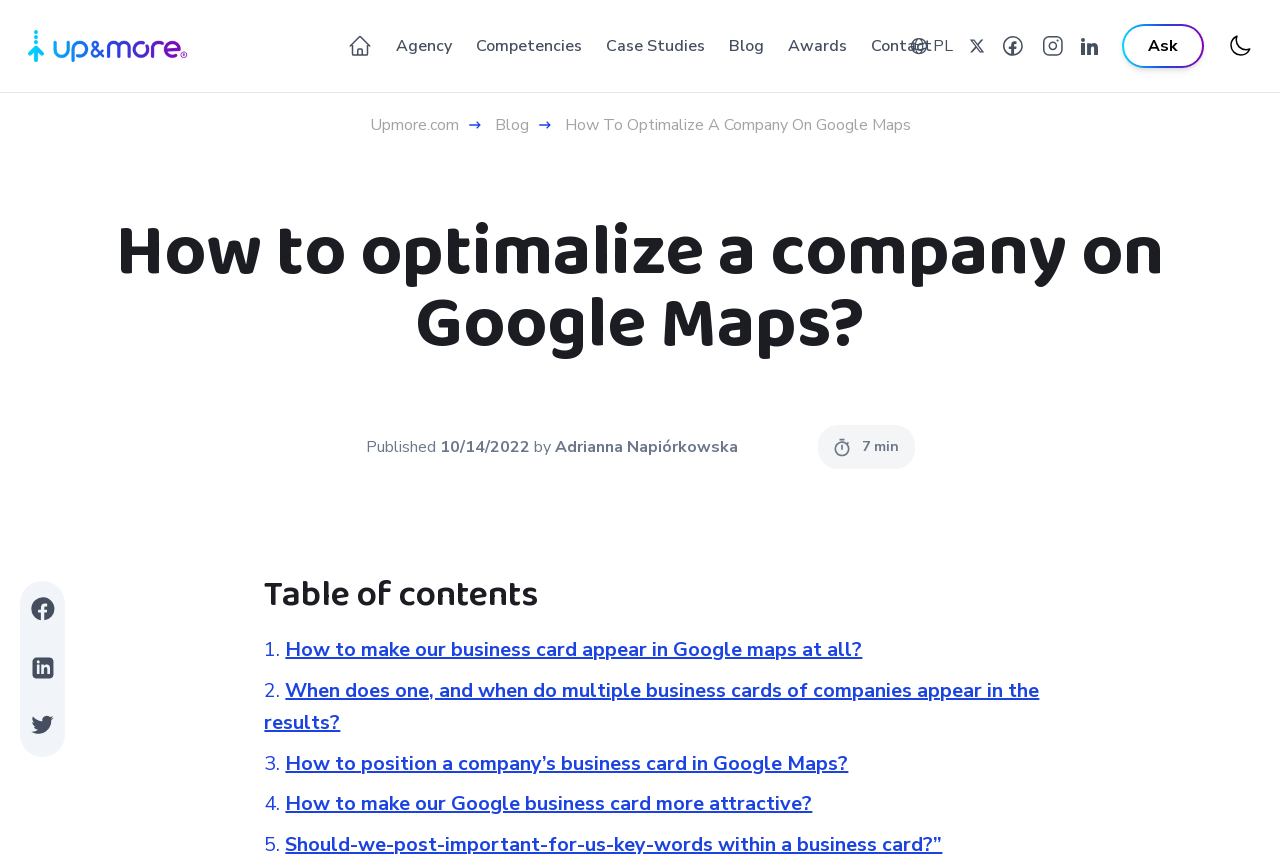How many list markers are present in the table of contents?
With the help of the image, please provide a detailed response to the question.

The table of contents has four list markers, each corresponding to a section of the blog post, which are numbered from 1 to 4.